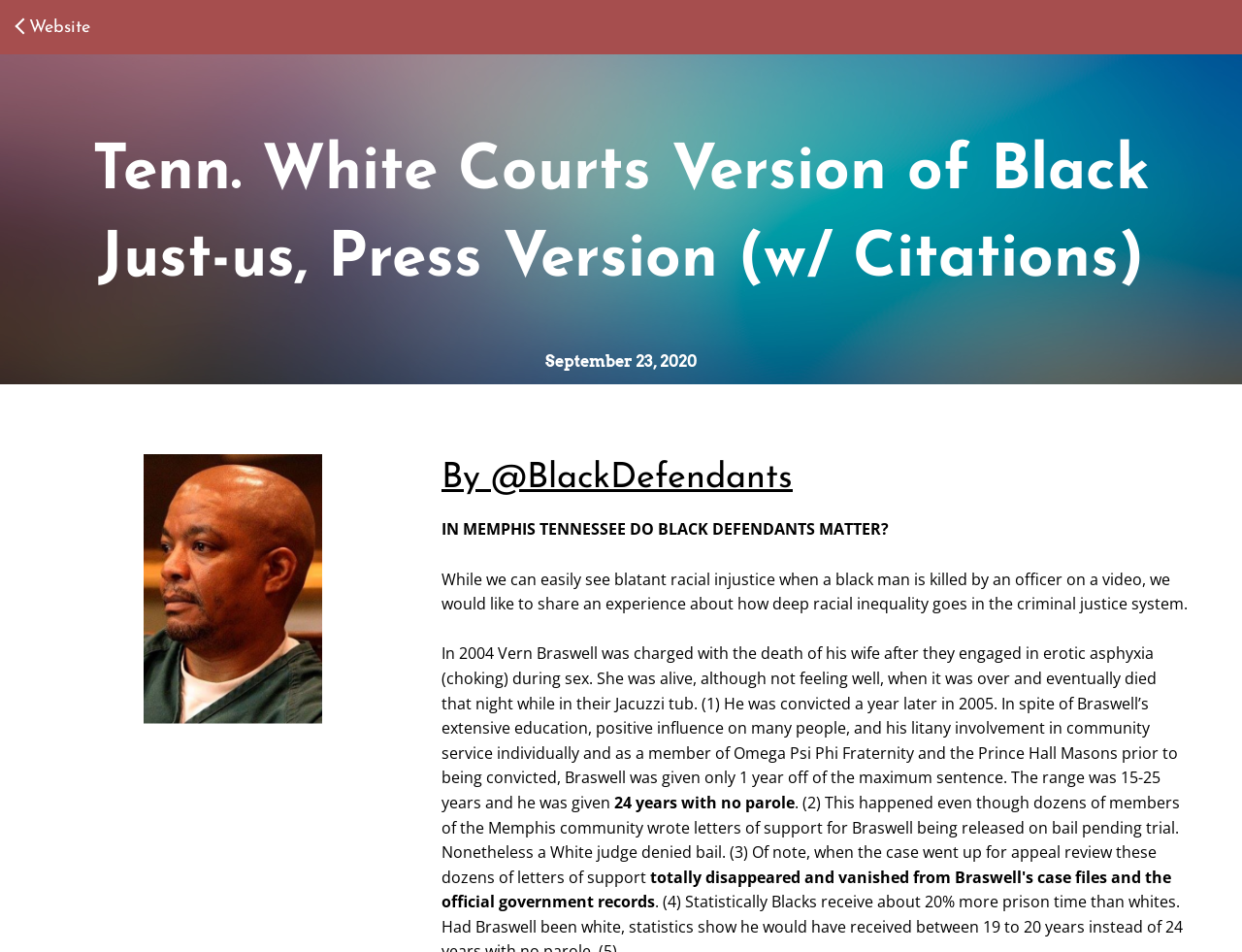What is the date mentioned in the webpage? Using the information from the screenshot, answer with a single word or phrase.

September 23, 2020